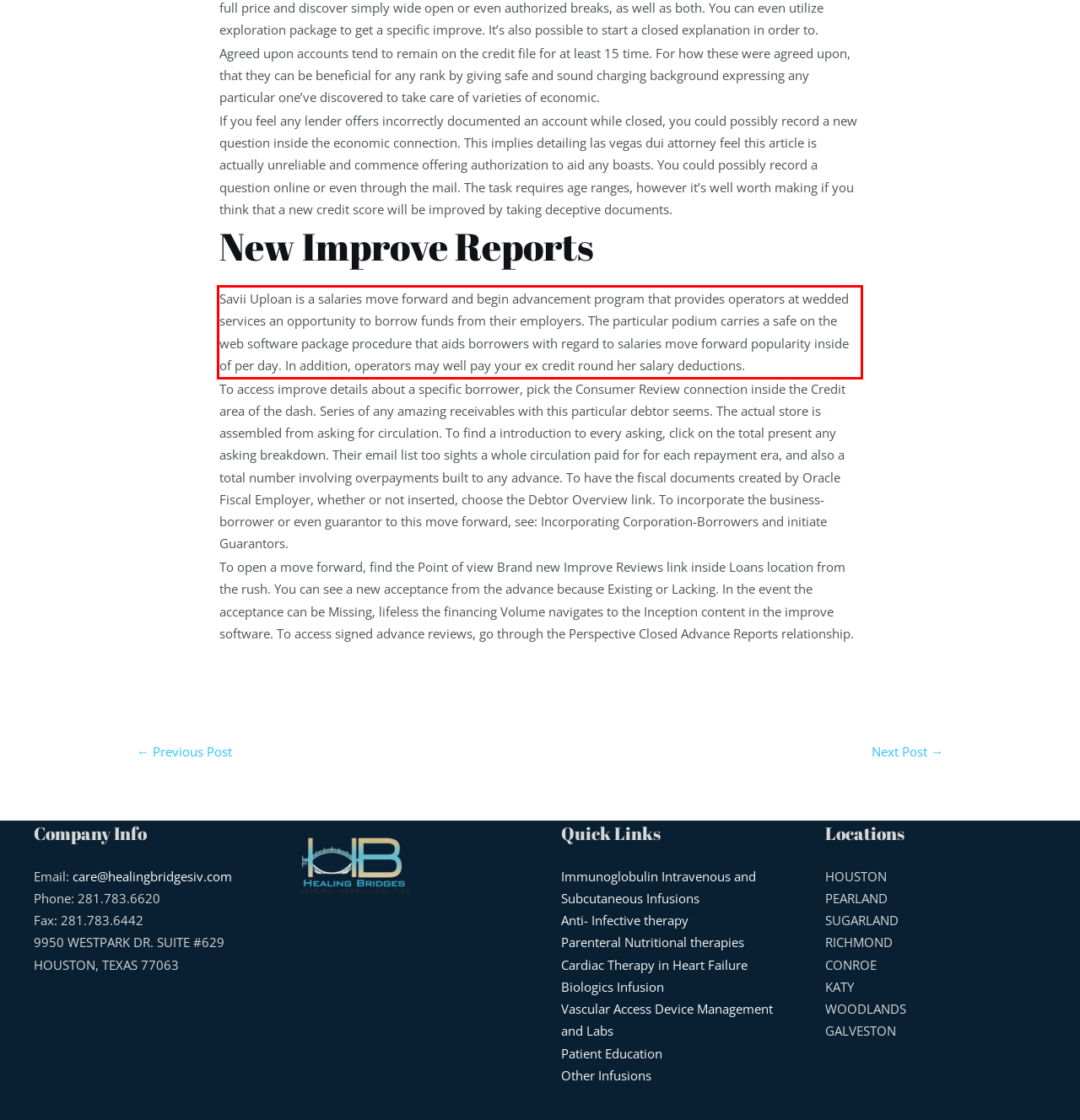Using the webpage screenshot, recognize and capture the text within the red bounding box.

Savii Uploan is a salaries move forward and begin advancement program that provides operators at wedded services an opportunity to borrow funds from their employers. The particular podium carries a safe on the web software package procedure that aids borrowers with regard to salaries move forward popularity inside of per day. In addition, operators may well pay your ex credit round her salary deductions.